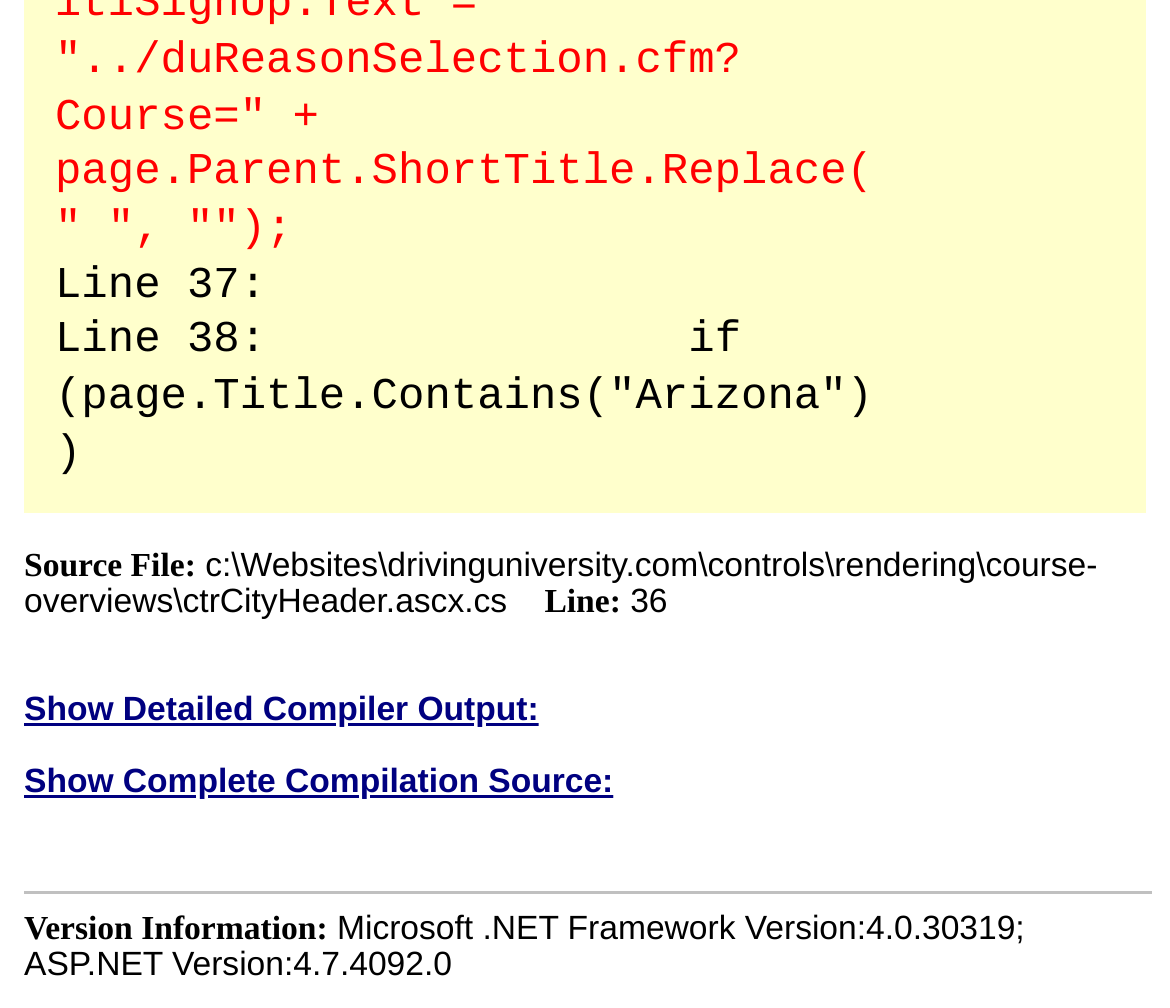Provide the bounding box coordinates of the HTML element this sentence describes: "Show Complete Compilation Source:".

[0.021, 0.76, 0.979, 0.796]